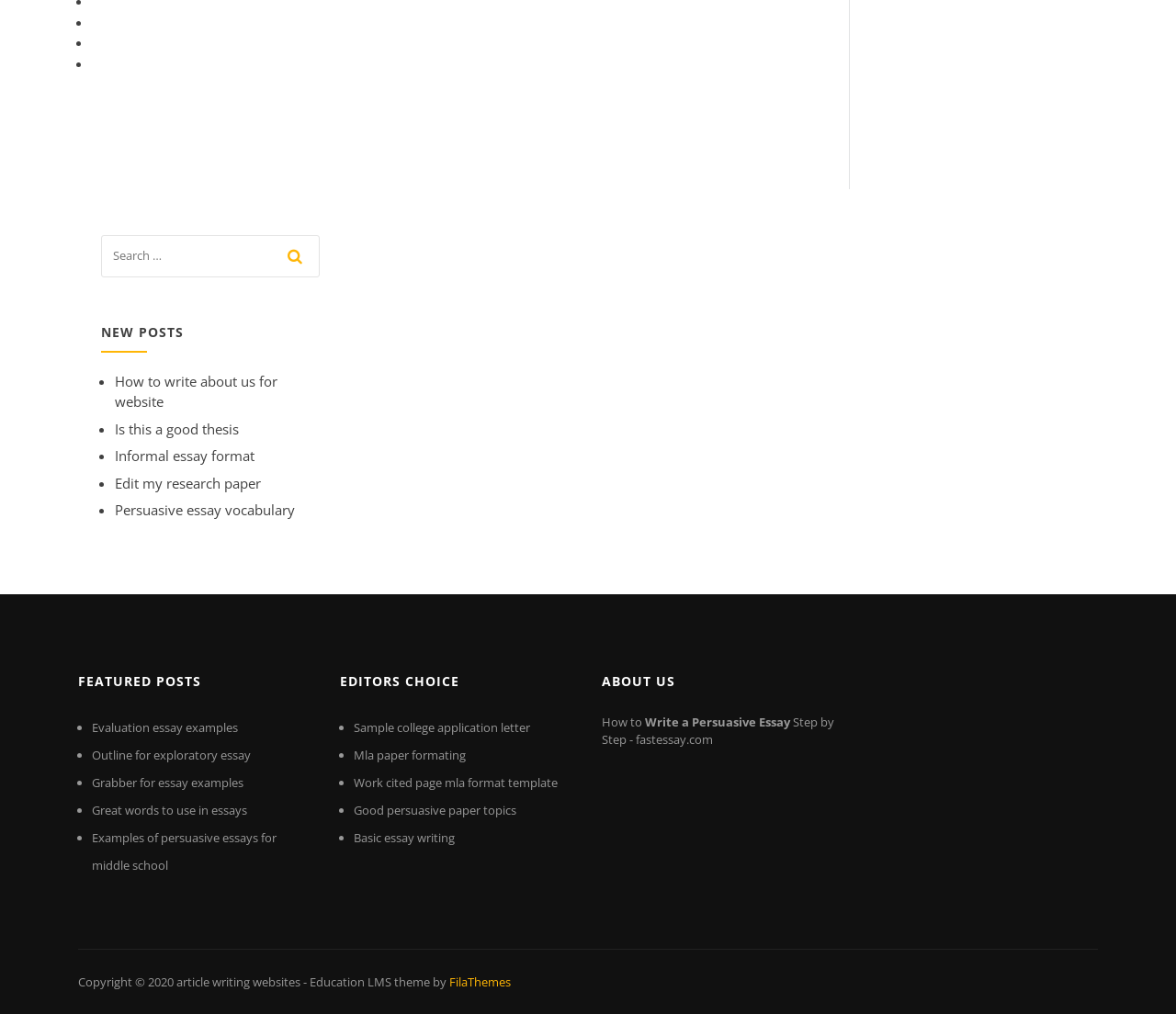Utilize the information from the image to answer the question in detail:
What is the theme of the 'EDITORS CHOICE' section?

The 'EDITORS CHOICE' section contains links to posts such as 'Sample college application letter', 'Mla paper formating', and 'Good persuasive paper topics'. This suggests that the editors' choice section is focused on college application and essay writing, providing users with resources and guides for these topics.